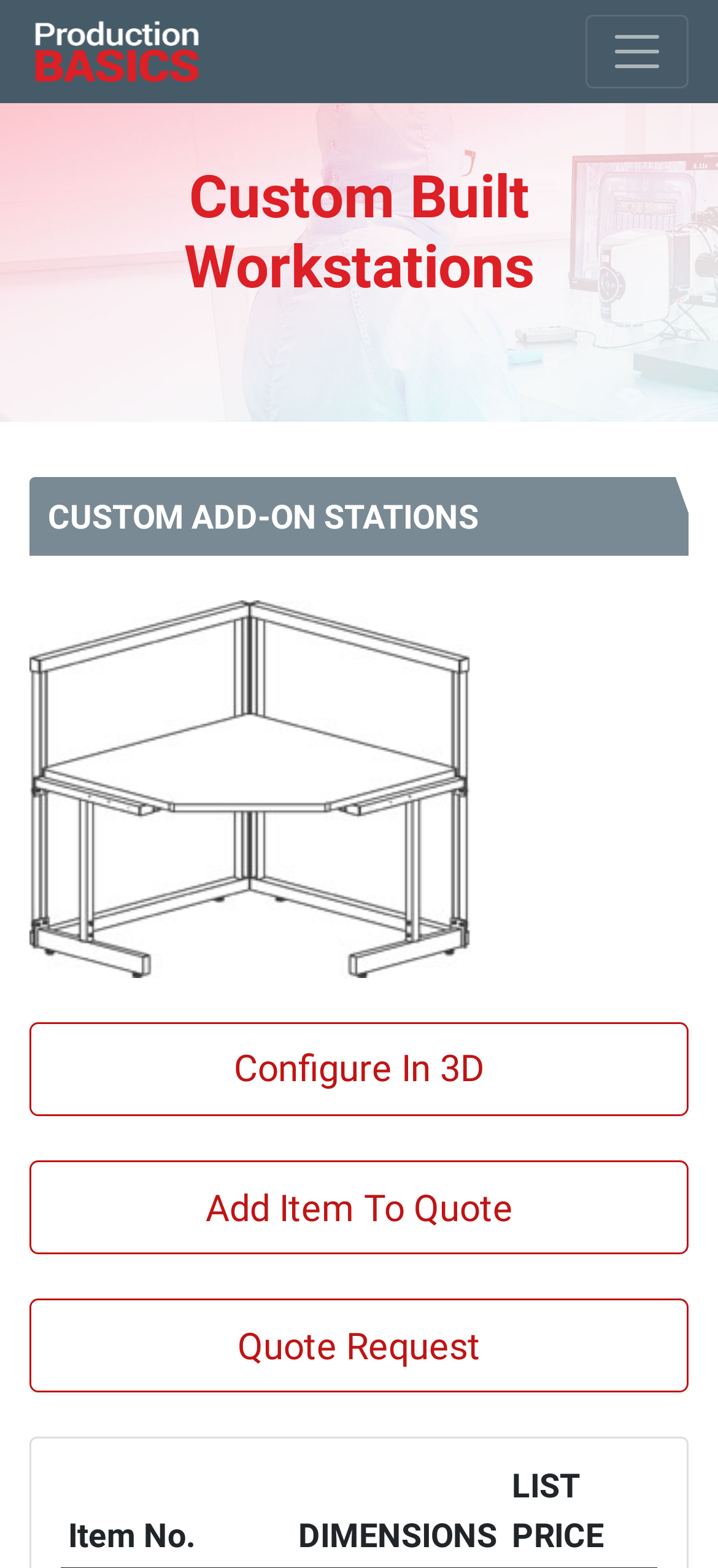What is the purpose of the workstation?
Analyze the screenshot and provide a detailed answer to the question.

Based on the webpage, the workstation is designed to assist with inventory management, and it uses a gravity flow conveyor to present products for maximum operator convenience.